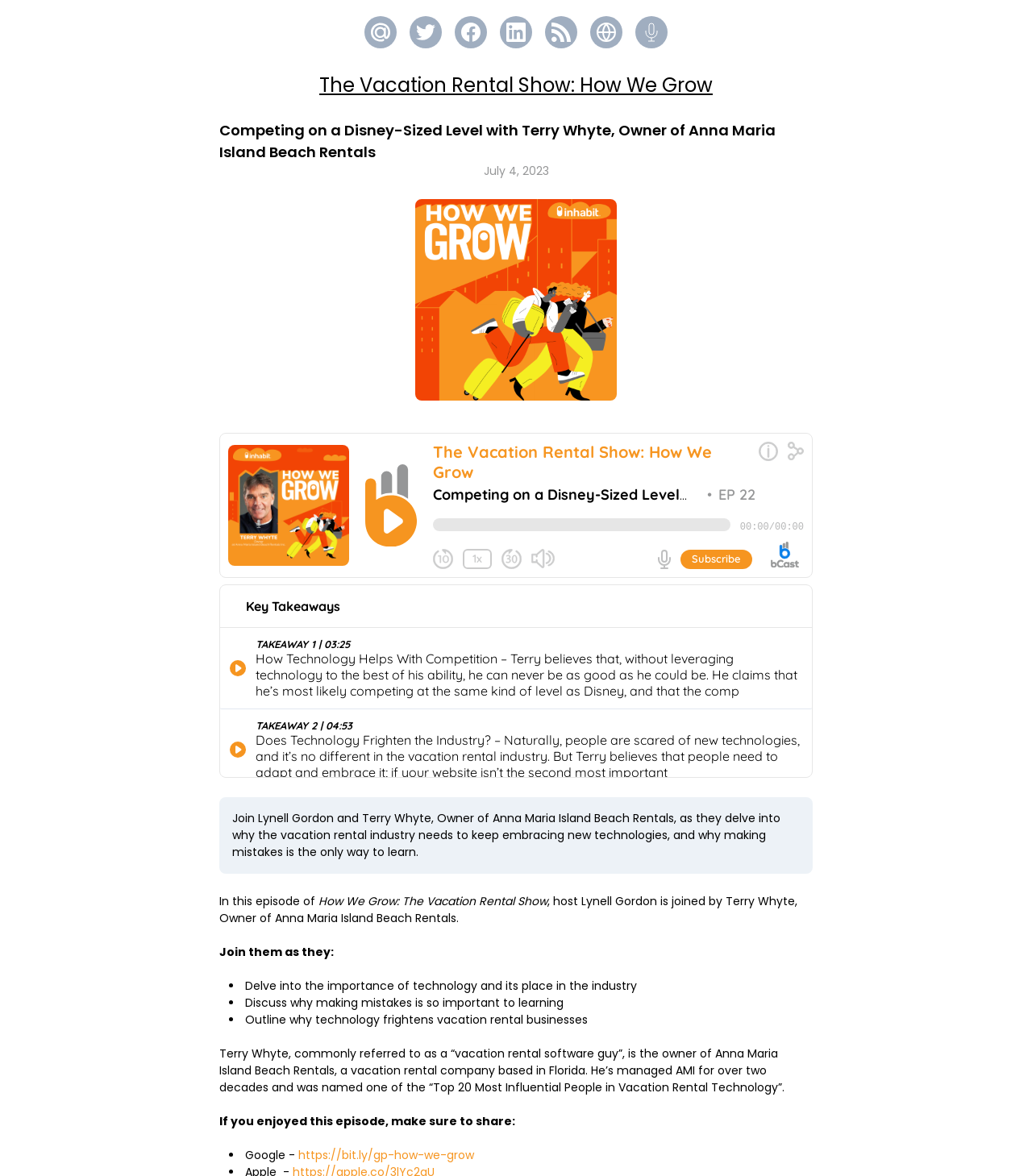Find and specify the bounding box coordinates that correspond to the clickable region for the instruction: "Click the Record audio message link".

[0.622, 0.019, 0.641, 0.036]